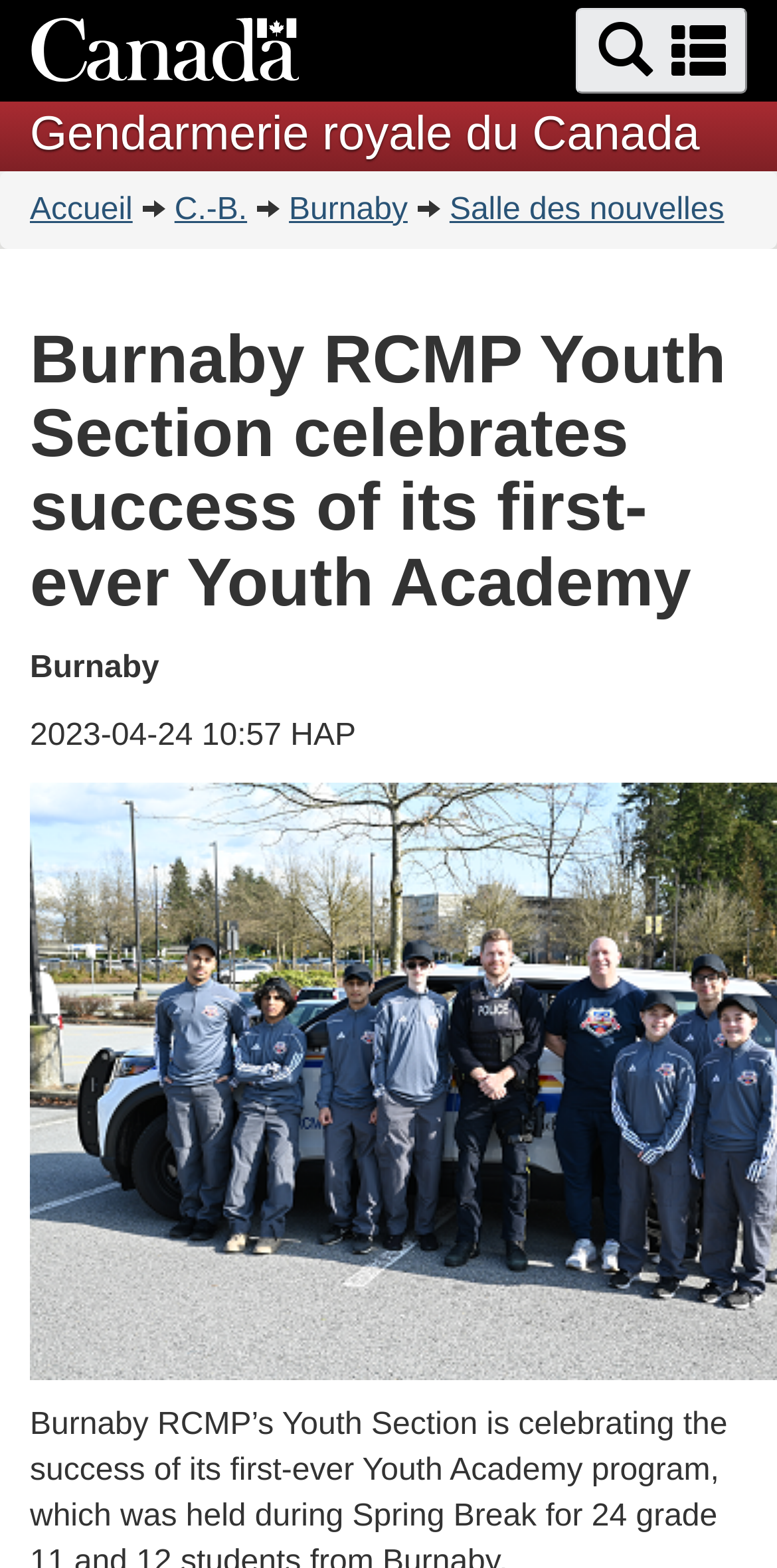What is the language of the simplified HTML version?
Please interpret the details in the image and answer the question thoroughly.

The link 'Passer au version HTML simplifiée' suggests that the simplified HTML version is in French, as 'Passer au' is a French phrase meaning 'Switch to'.